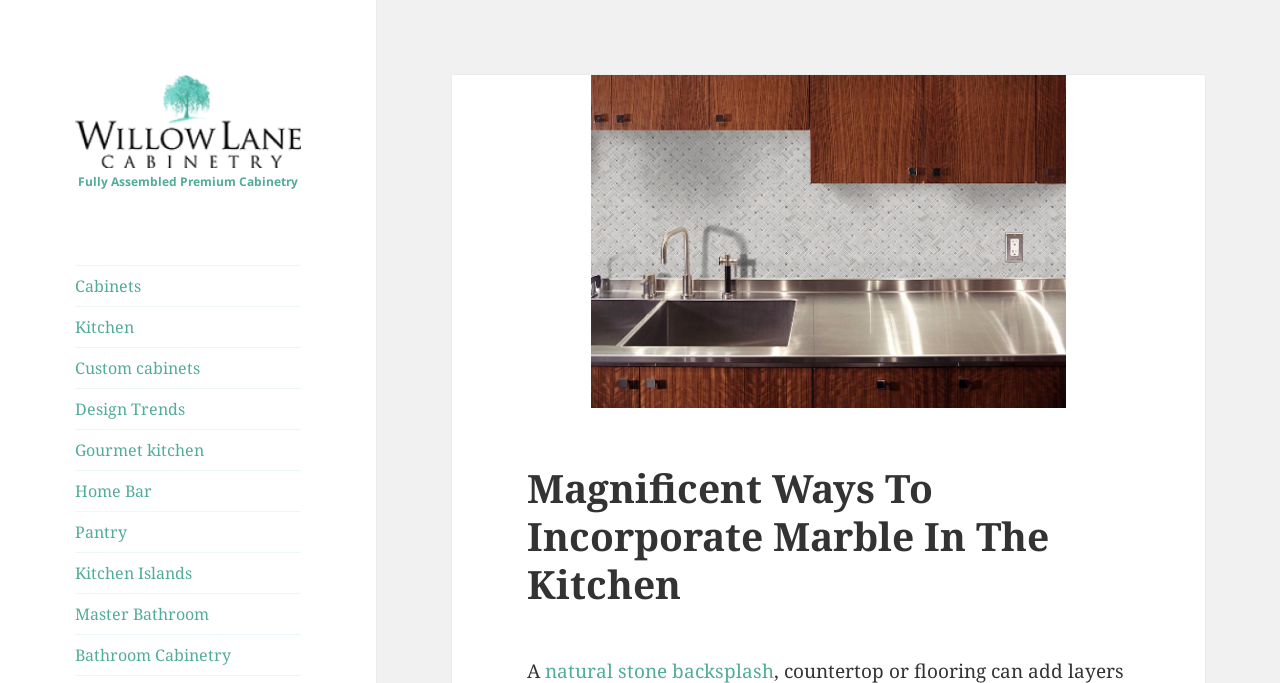How many links are there in the main navigation?
Give a one-word or short phrase answer based on the image.

9